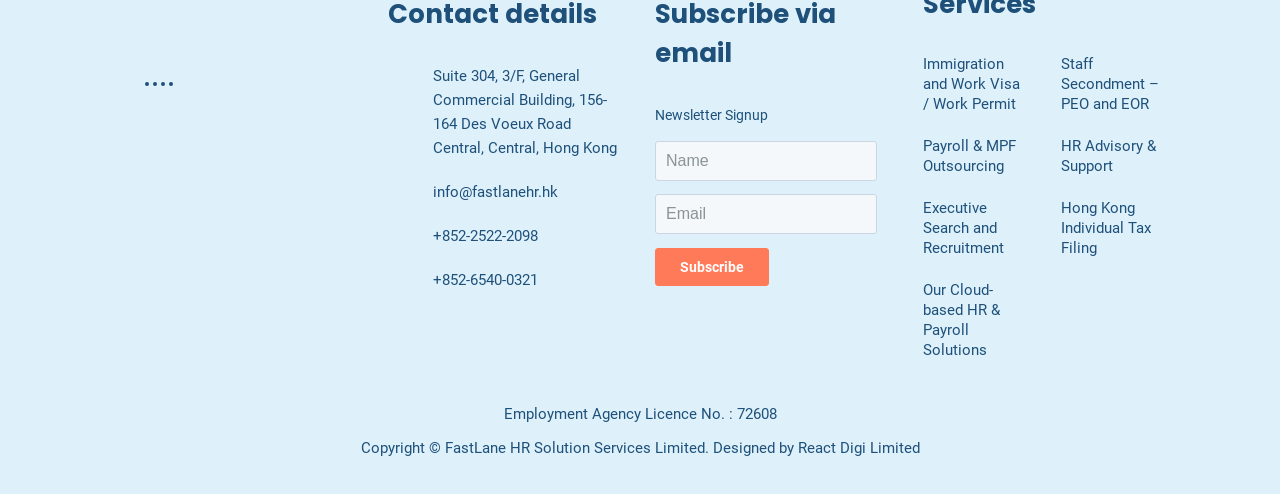Can you find the bounding box coordinates for the element to click on to achieve the instruction: "Learn about Immigration and Work Visa / Work Permit"?

[0.721, 0.109, 0.798, 0.231]